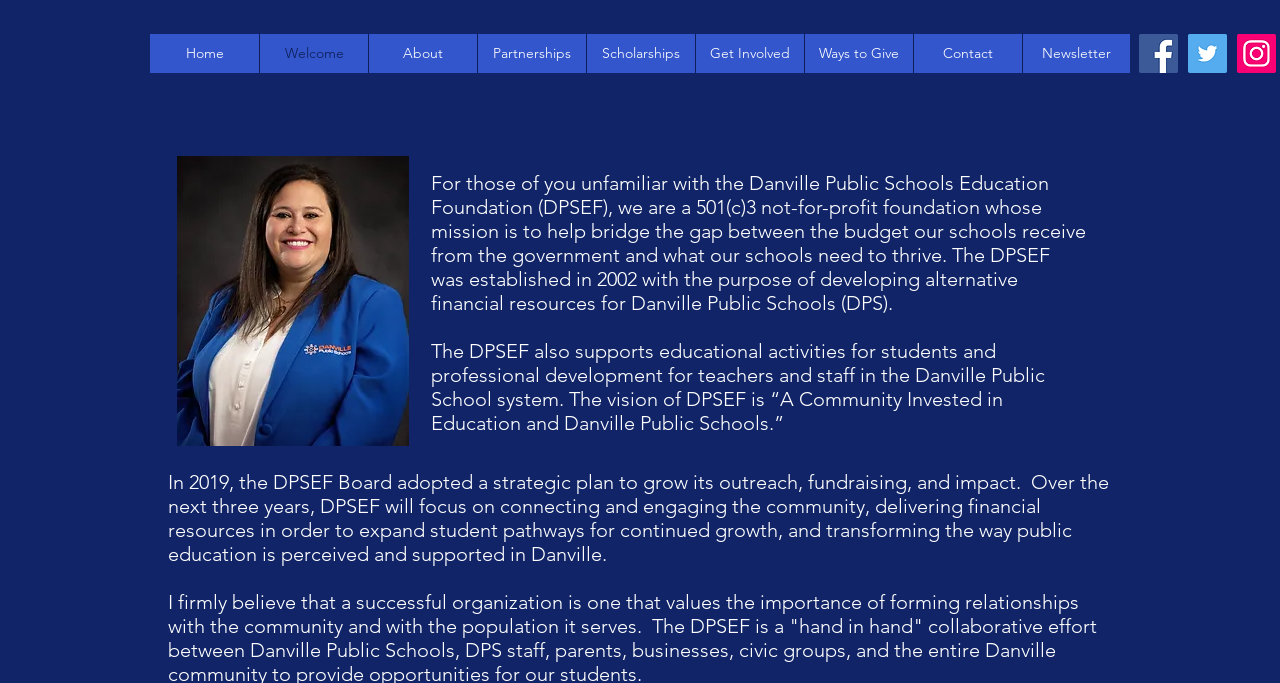What year was the DPSEF established?
Give a comprehensive and detailed explanation for the question.

According to the text, 'The DPSEF was established in 2002...', I can conclude that the DPSEF was established in 2002.